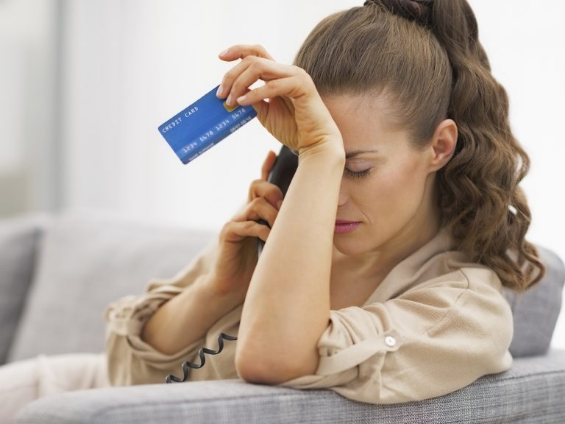Compose an extensive description of the image.

The image depicts a woman sitting on a couch, visibly distressed as she holds a credit card in one hand and a telephone receiver in the other. She has her head tilted slightly downward, with her forehead resting against her hand, suggesting a moment of overwhelm or worry. The setting is light and minimalist, emphasizing the woman's emotional turmoil. The credit card, which she is clasping, highlights themes of financial stress, possibly reflecting the burdens of debt management that many face. This resonates with the content of the accompanying article, which discusses relief programs aimed at assisting individuals struggling with credit card debts, emphasizing hope and support for debtors.